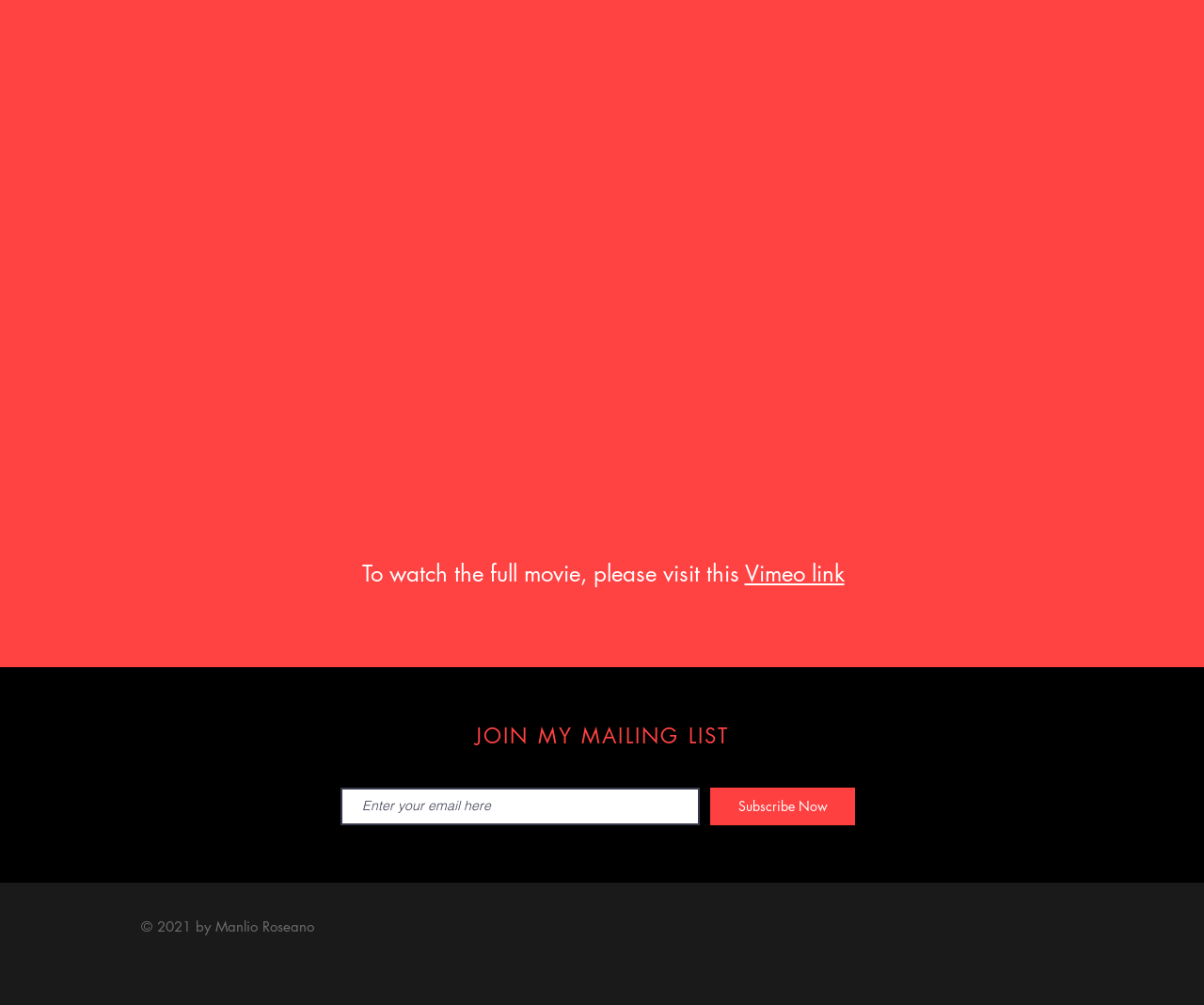How many social media links are available?
Please use the image to deliver a detailed and complete answer.

The social bar at the bottom of the page contains four social media links, each represented by an icon.